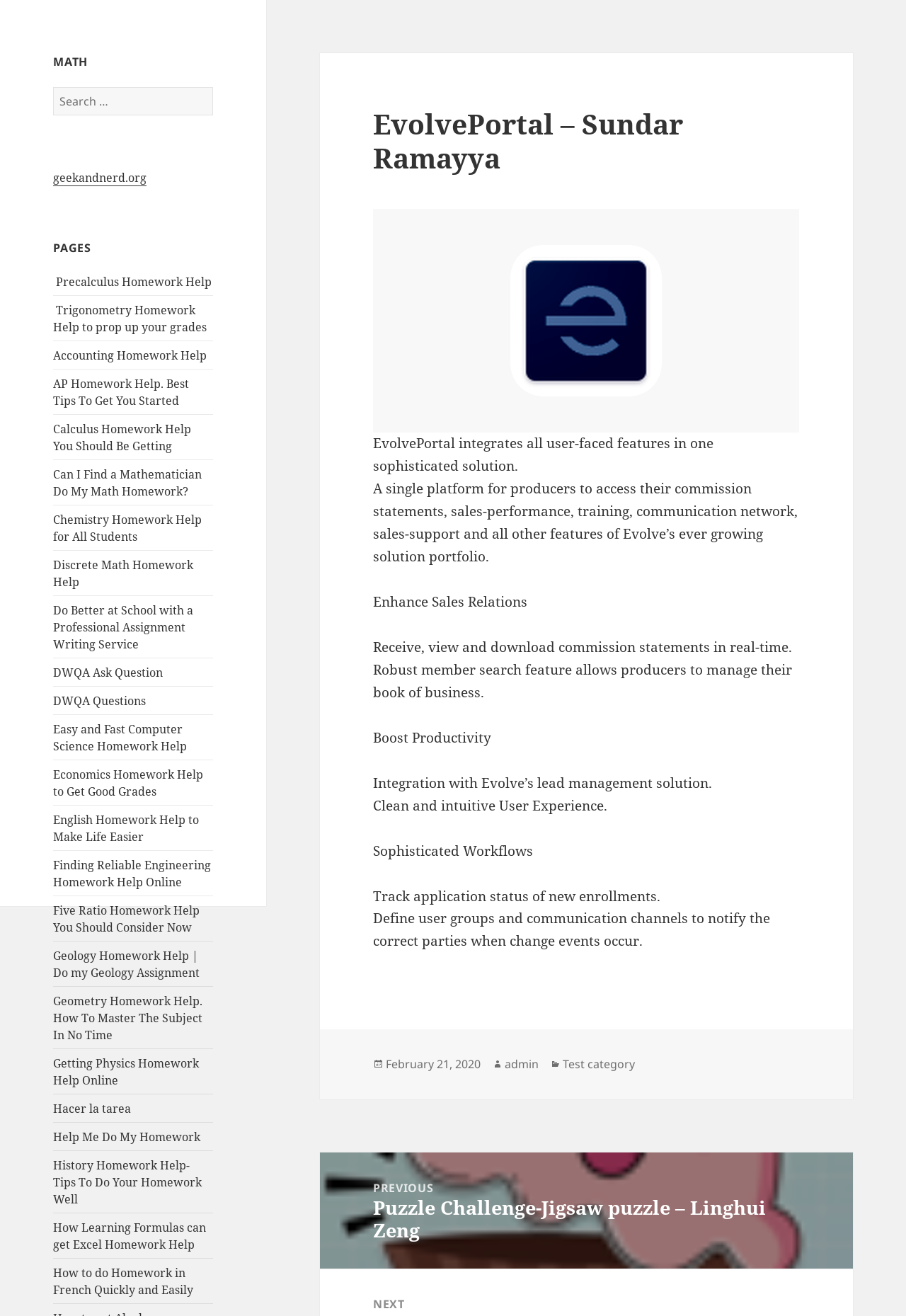Find the bounding box coordinates of the element you need to click on to perform this action: 'Go to precalculus homework help page'. The coordinates should be represented by four float values between 0 and 1, in the format [left, top, right, bottom].

[0.059, 0.208, 0.234, 0.22]